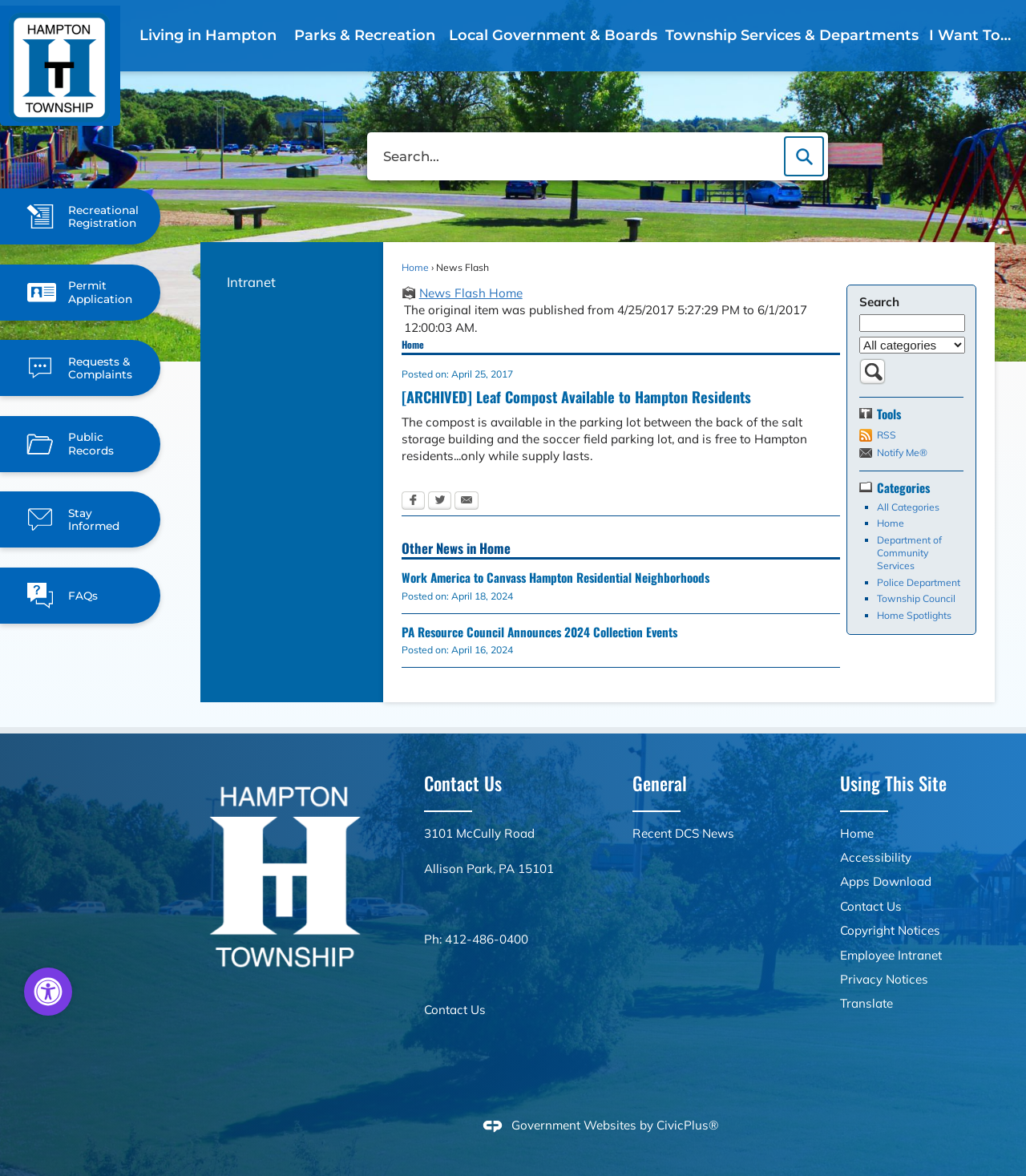What is the address of the township?
Refer to the image and give a detailed answer to the question.

I found the answer by looking at the 'Contact Us' section, which lists the address of the township as '3101 McCully Road, Allison Park, PA 15101'.